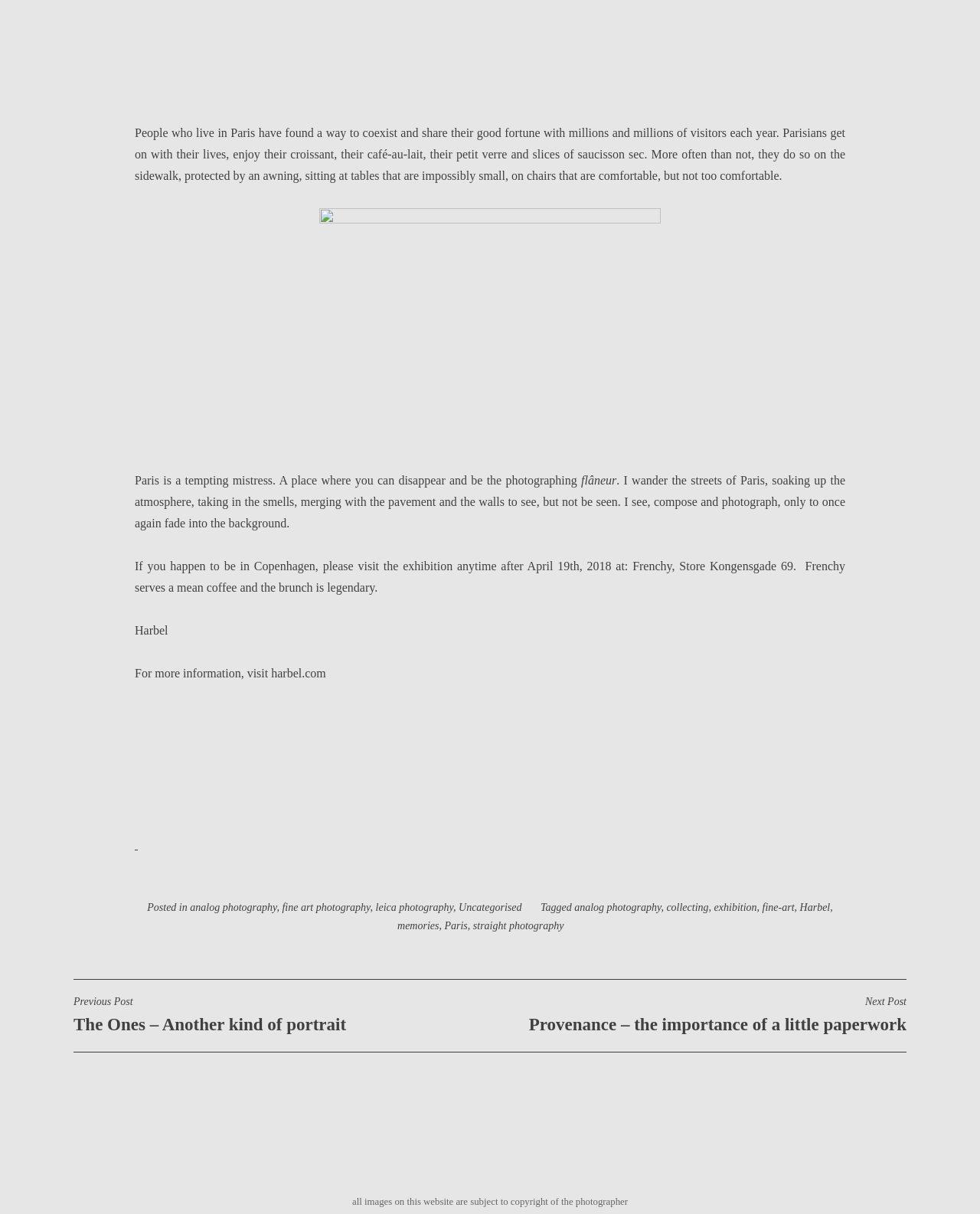Provide a brief response to the question below using one word or phrase:
What is the copyright notice at the bottom of the page?

All images subject to copyright